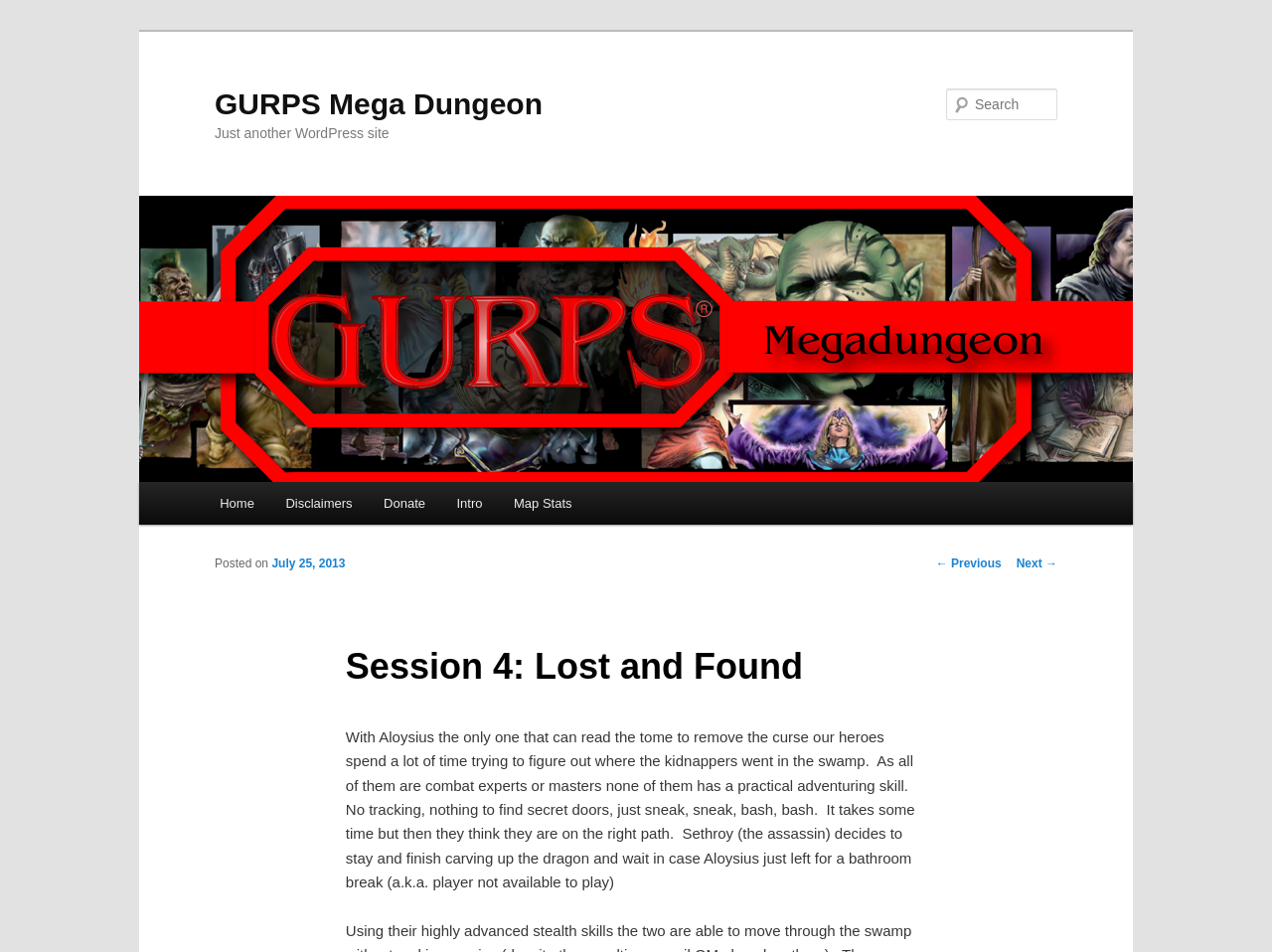Provide your answer in a single word or phrase: 
How many links are in the main menu?

4